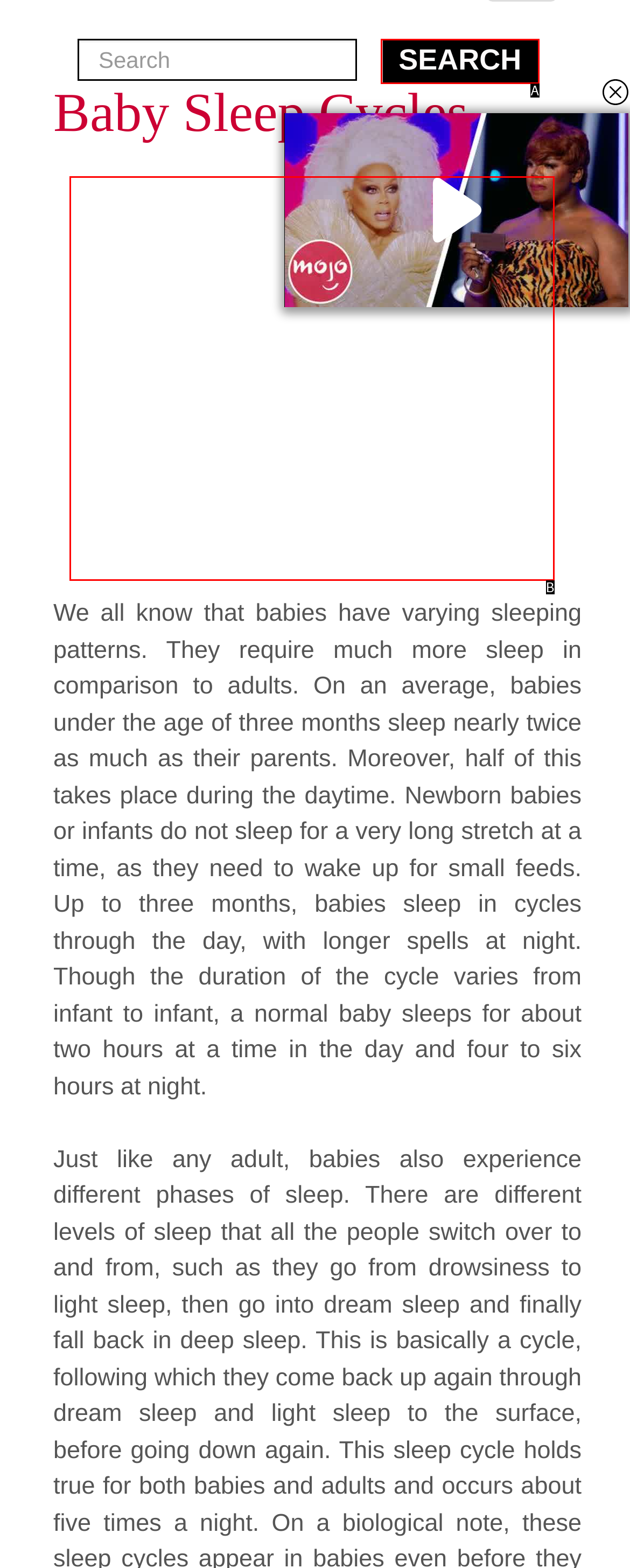Using the description: aria-label="Advertisement" name="aswift_1" title="Advertisement"
Identify the letter of the corresponding UI element from the choices available.

B